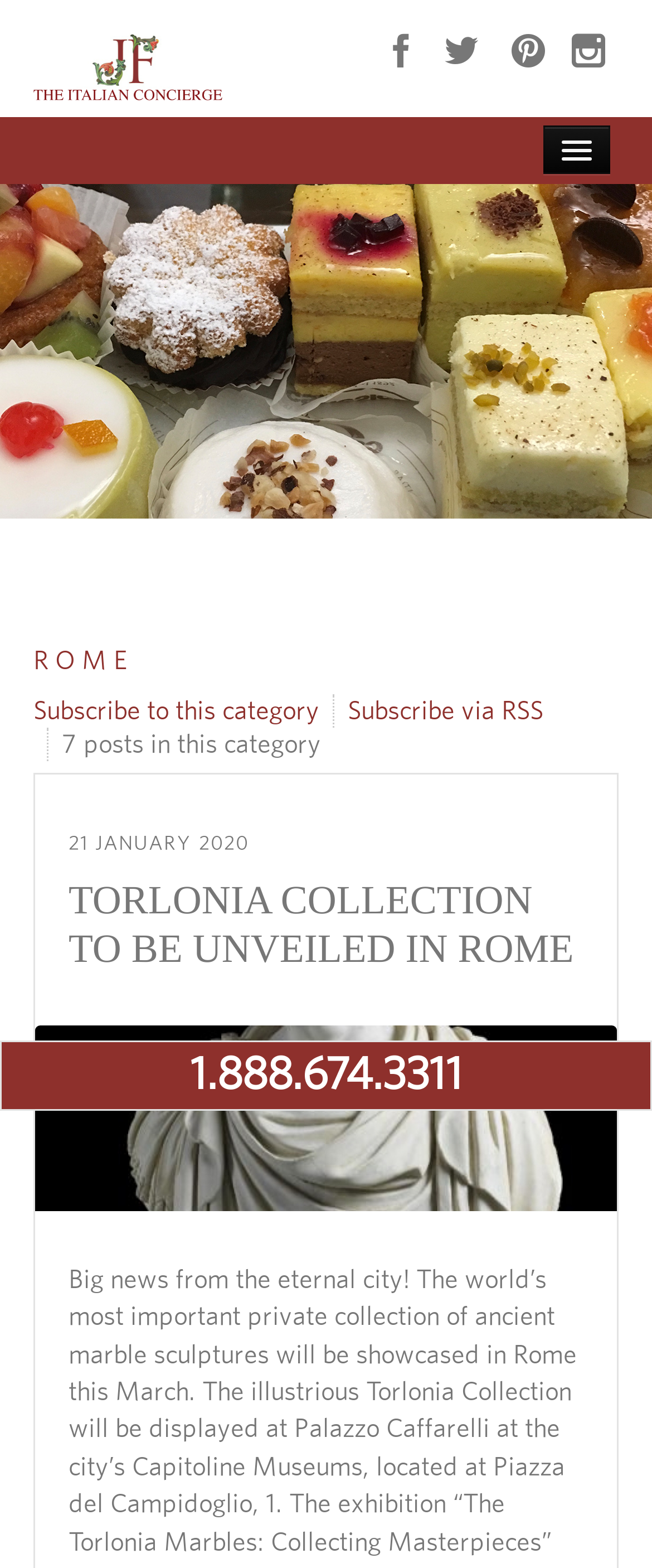Give a detailed account of the webpage's layout and content.

The webpage is about Joyce Falcone, The Italian Concierge, a nationally recognized top travel agent in Italian travel with 22 years of first-hand experience. 

At the top left corner, there is a logo image. To the right of the logo, there are four social media links represented by icons. Below the logo, there is a navigation menu with links to different sections of the website, including HOME, WHAT WE OFFER, The Ritz-Carlton Yacht Collection, PROFILE, FAQS, TESTIMONIALS, PRESS, CONTACT US, and PROVENCE CONCIERGE. 

The main content of the webpage is divided into two sections. On the left side, there is a heading "ROME" with a link to ROME below it. Below the heading, there are links to subscribe to a category and via RSS. There is also a static text indicating "7 posts in this category". 

On the right side, there is a time element, followed by a heading "TORLONIA COLLECTION TO BE UNVEILED IN ROME" with a link to the same title below it. Below the heading, there is a link to the same title again, accompanied by a large image. 

At the bottom of the page, there is a phone number "1.888.674.3311" spanning the entire width of the page.